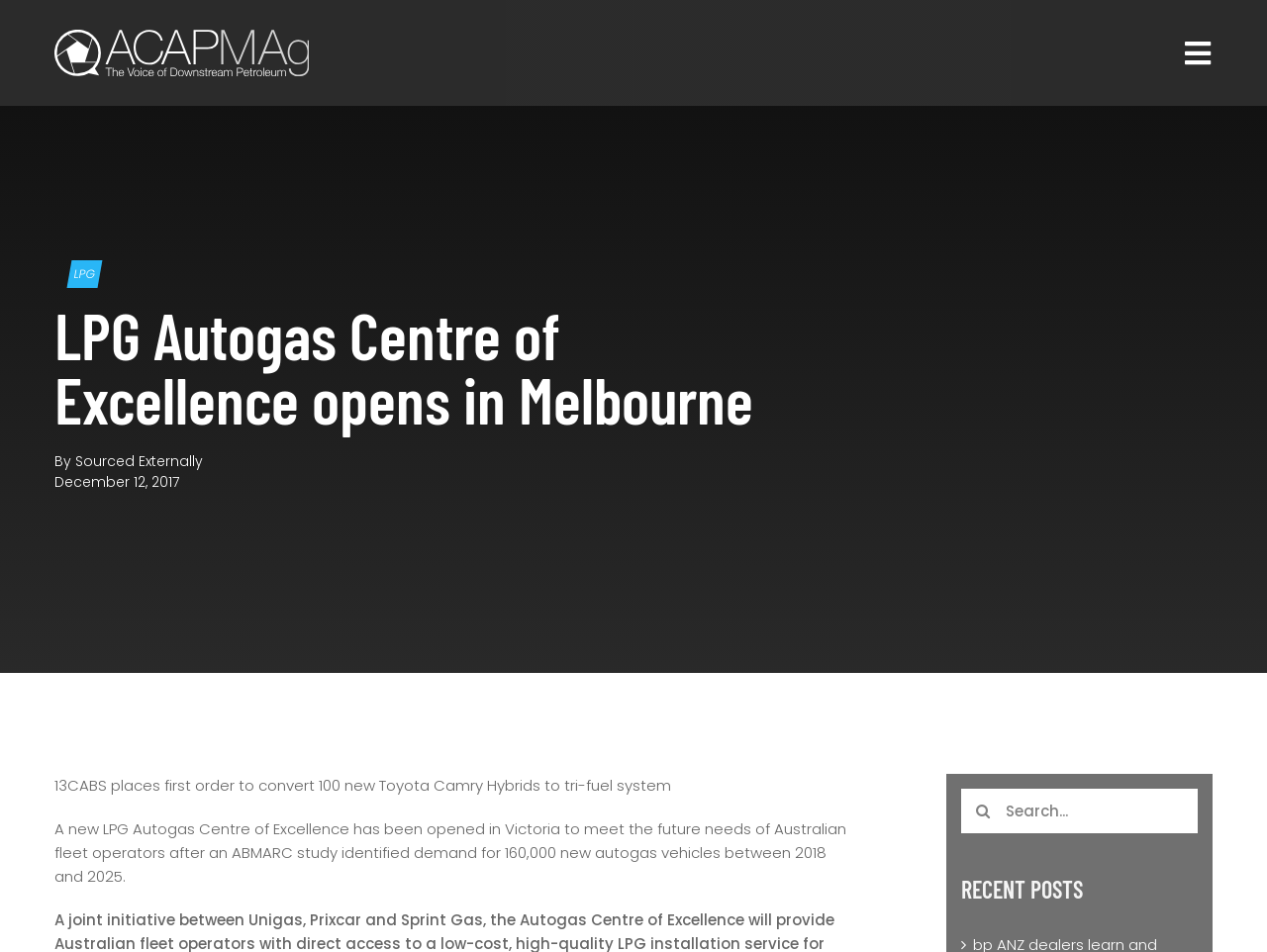Please respond in a single word or phrase: 
What is the name of the company that placed the first order to convert 100 new Toyota Camry Hybrids?

13CABS